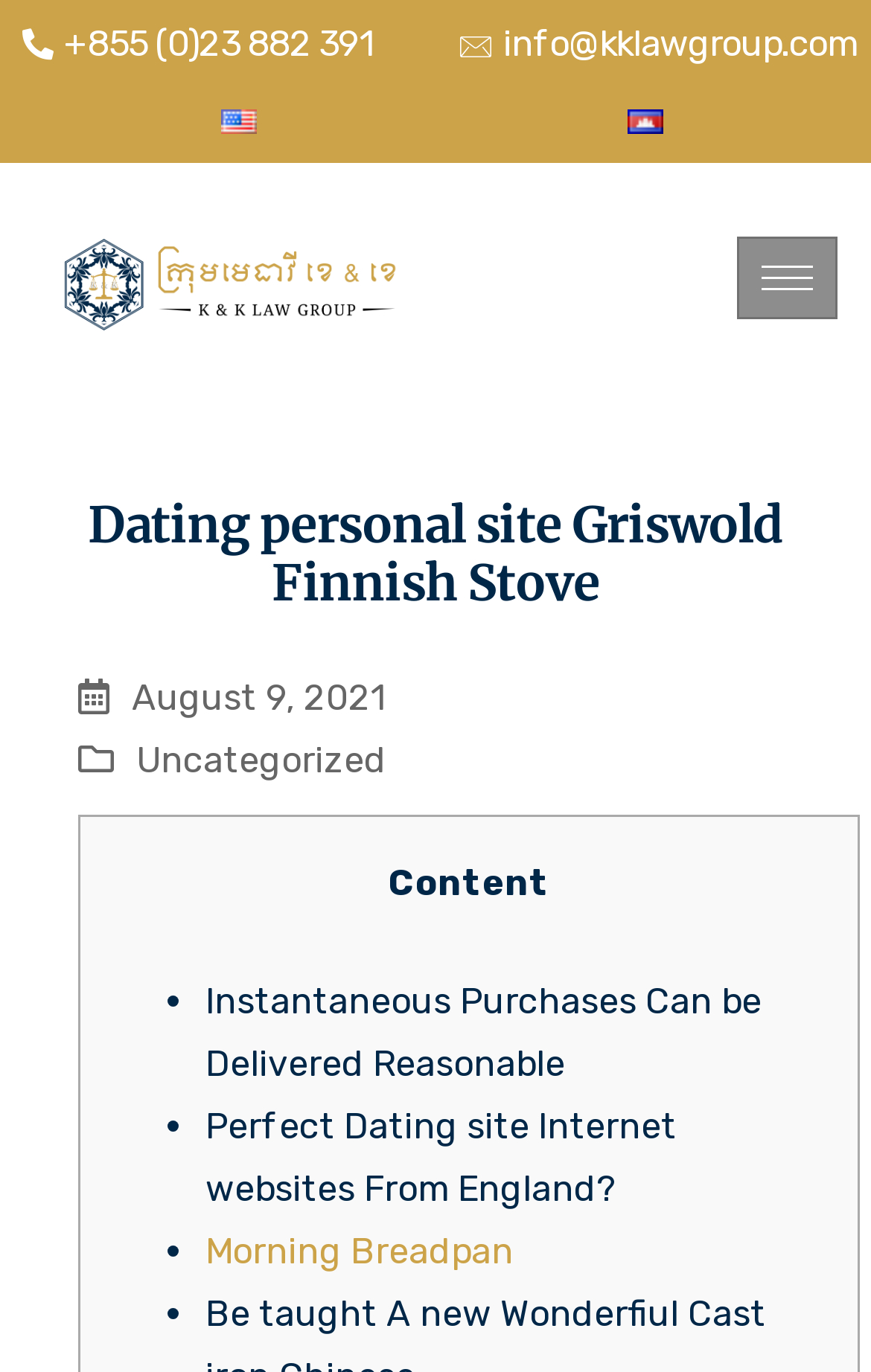Determine the bounding box coordinates for the UI element with the following description: "alt="K & K Law Group"". The coordinates should be four float numbers between 0 and 1, represented as [left, top, right, bottom].

[0.074, 0.174, 0.459, 0.24]